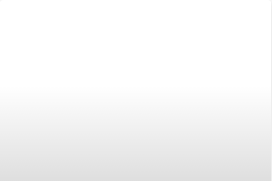Kindly respond to the following question with a single word or a brief phrase: 
What is the broader theme highlighted in the context?

Sustainable beekeeping